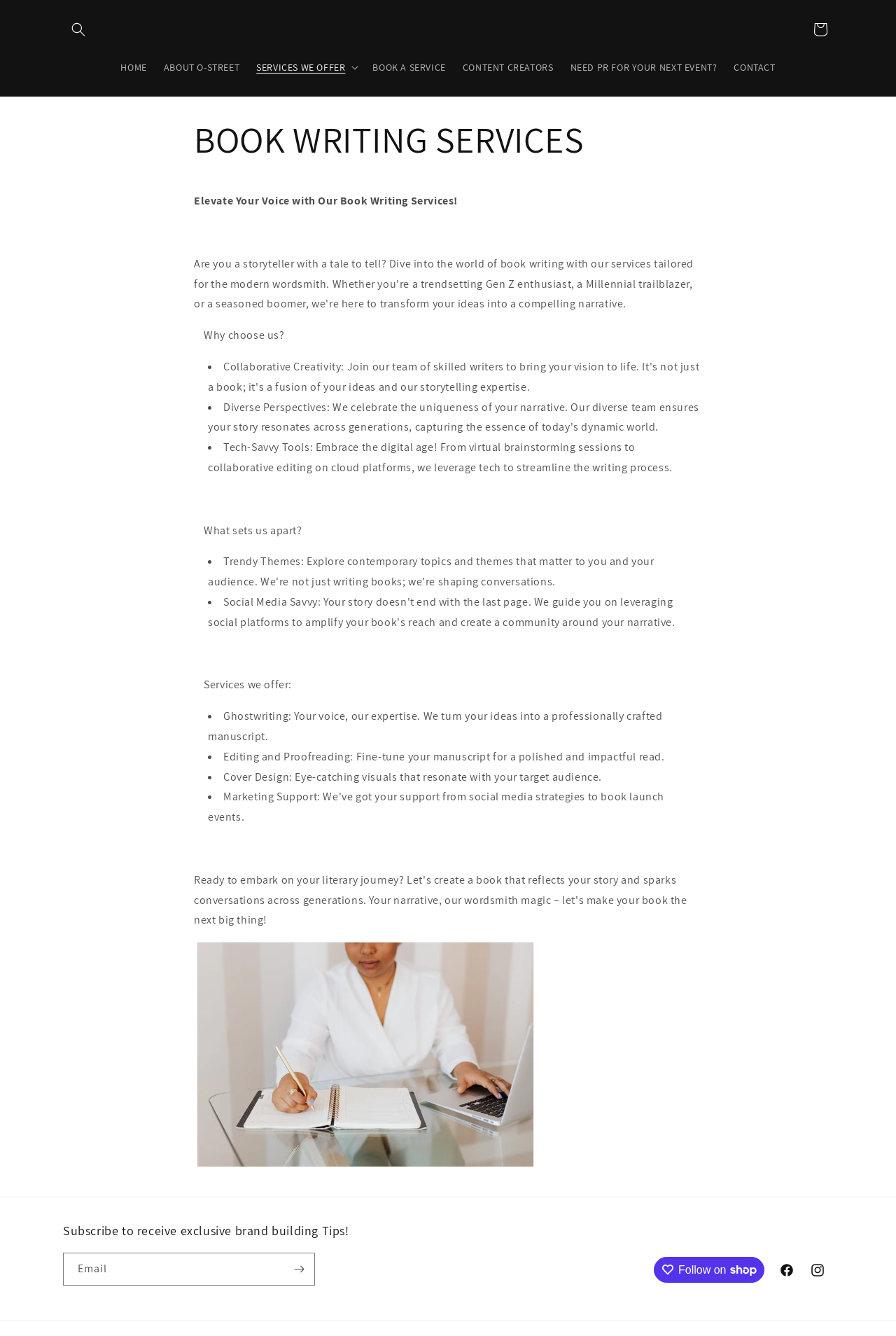What is the tone of the webpage?
Answer the question in as much detail as possible.

The tone of the webpage is professional, as evidenced by the use of formal language, a clean and organized layout, and a focus on showcasing the services offered by the company in a clear and concise manner.